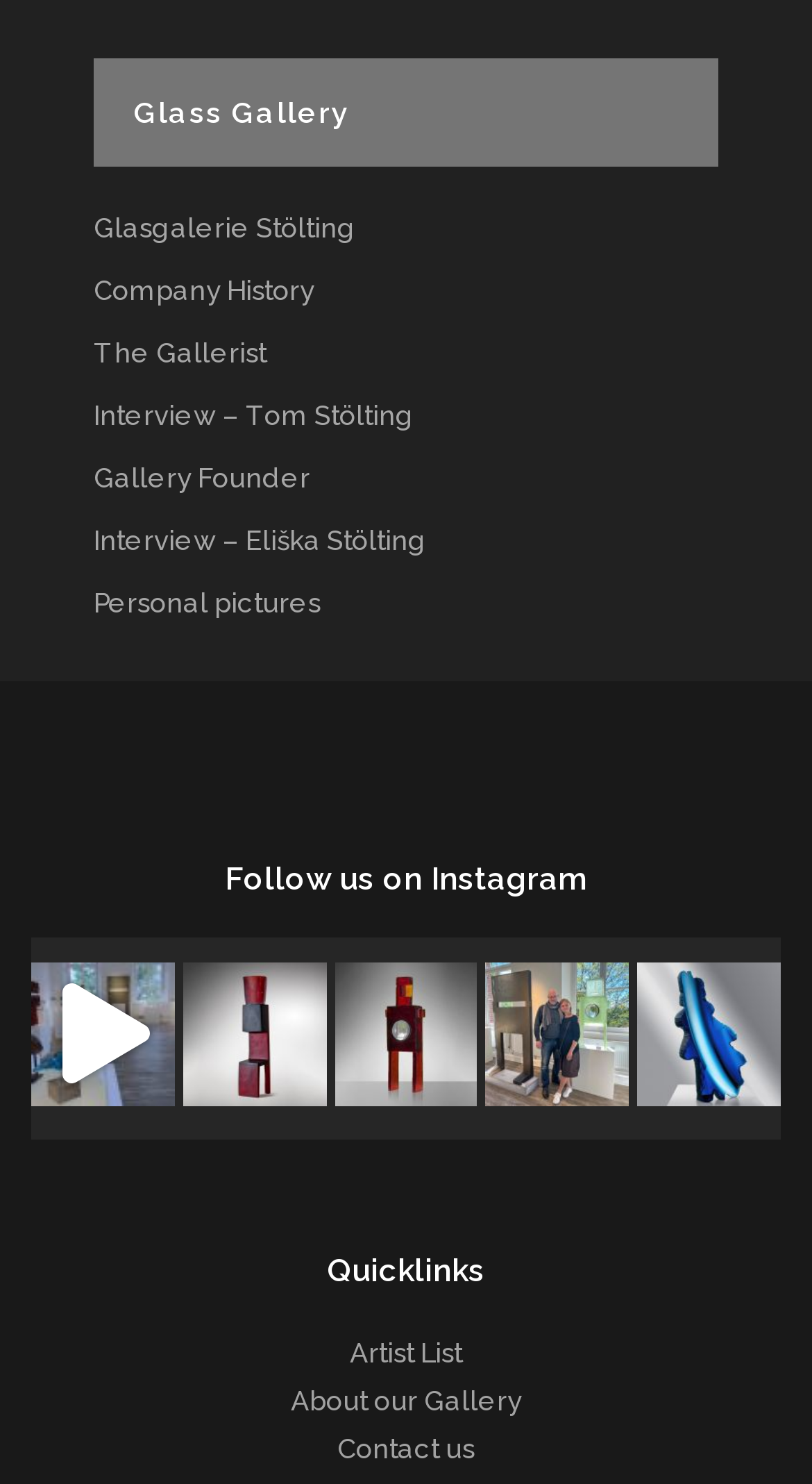Please identify the bounding box coordinates of the region to click in order to complete the task: "Follow us on Instagram". The coordinates must be four float numbers between 0 and 1, specified as [left, top, right, bottom].

[0.038, 0.574, 0.962, 0.611]